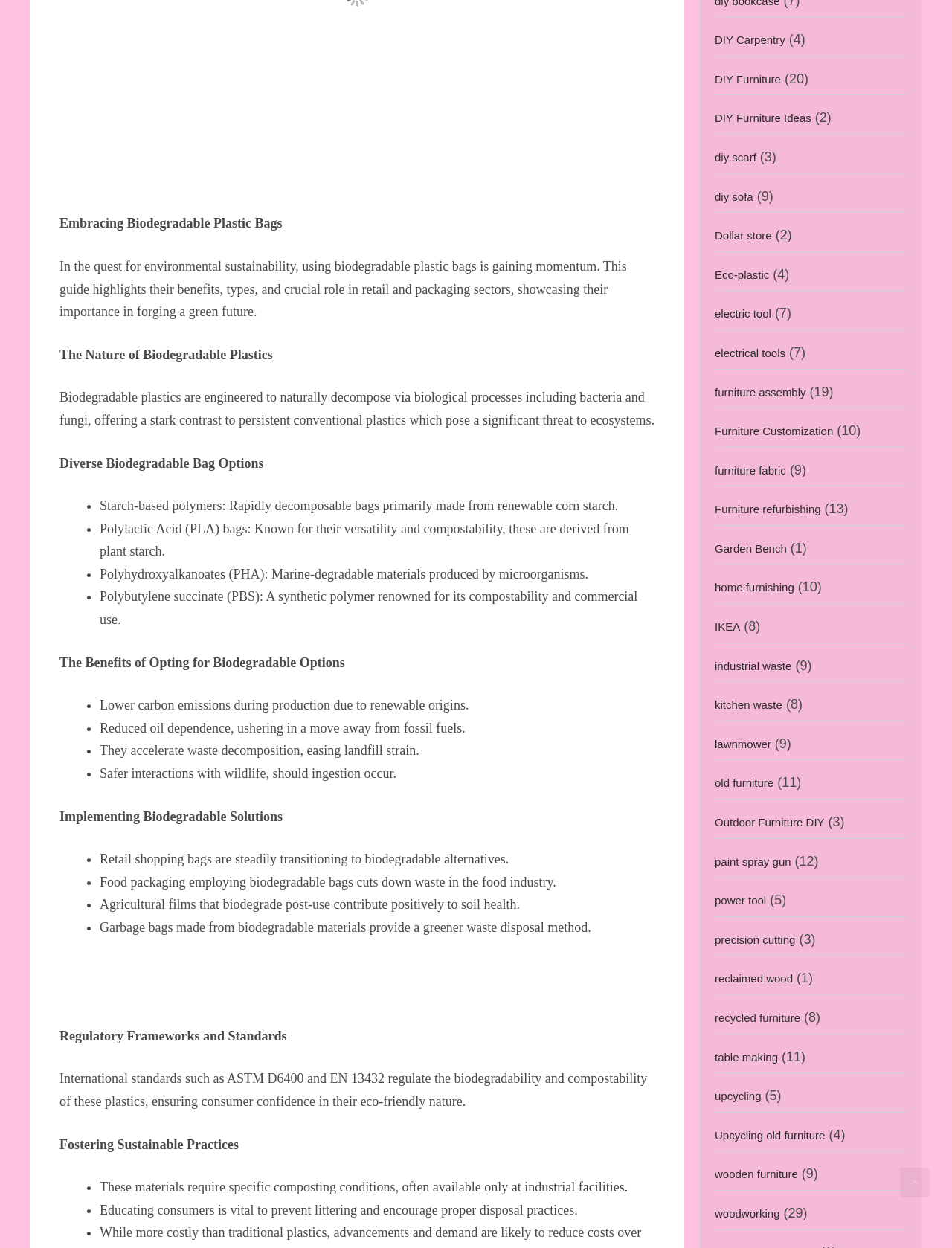Using floating point numbers between 0 and 1, provide the bounding box coordinates in the format (top-left x, top-left y, bottom-right x, bottom-right y). Locate the UI element described here: DIY Carpentry

[0.751, 0.027, 0.825, 0.037]